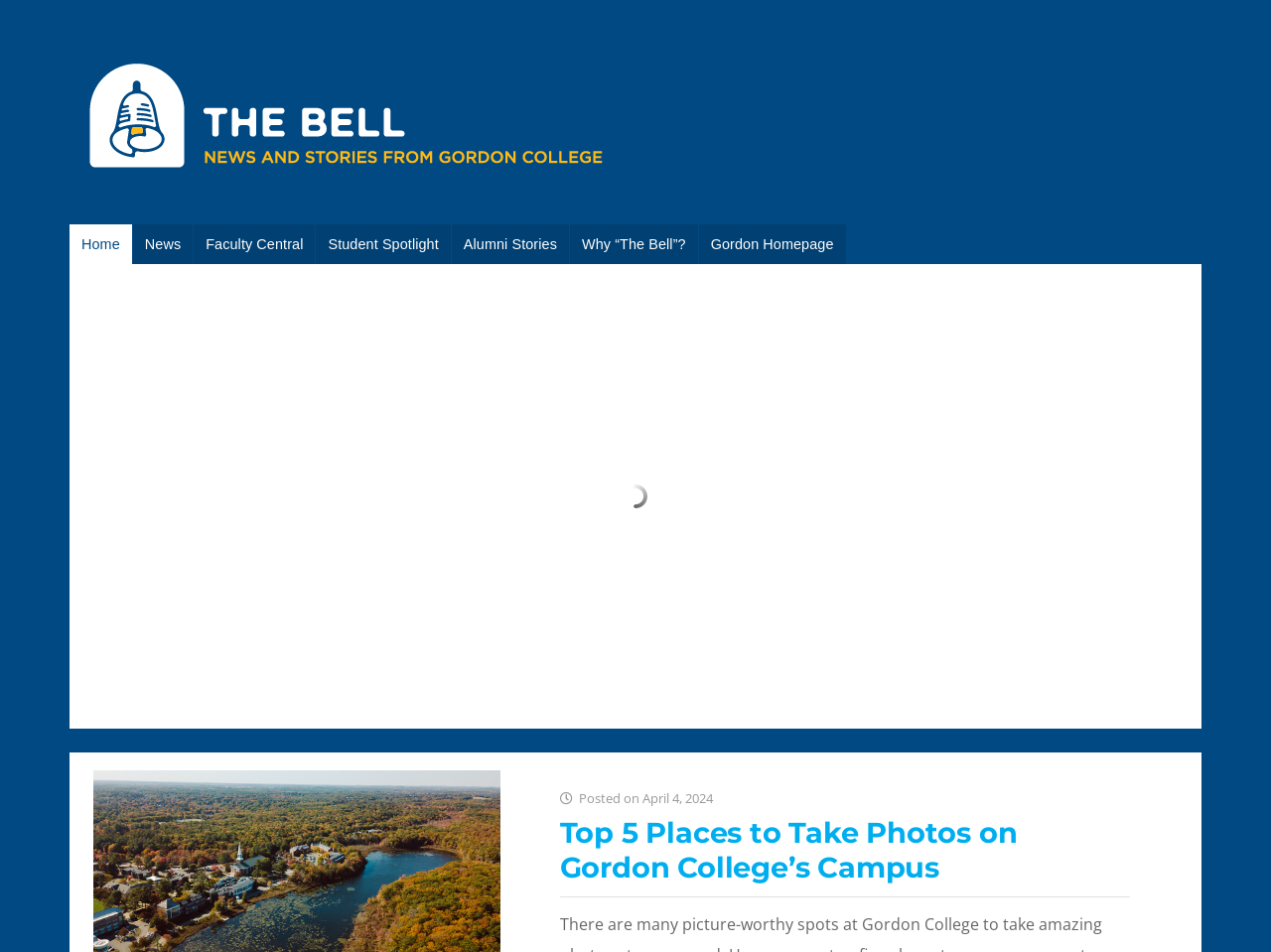What is the name of the publication?
Identify the answer in the screenshot and reply with a single word or phrase.

The Bell